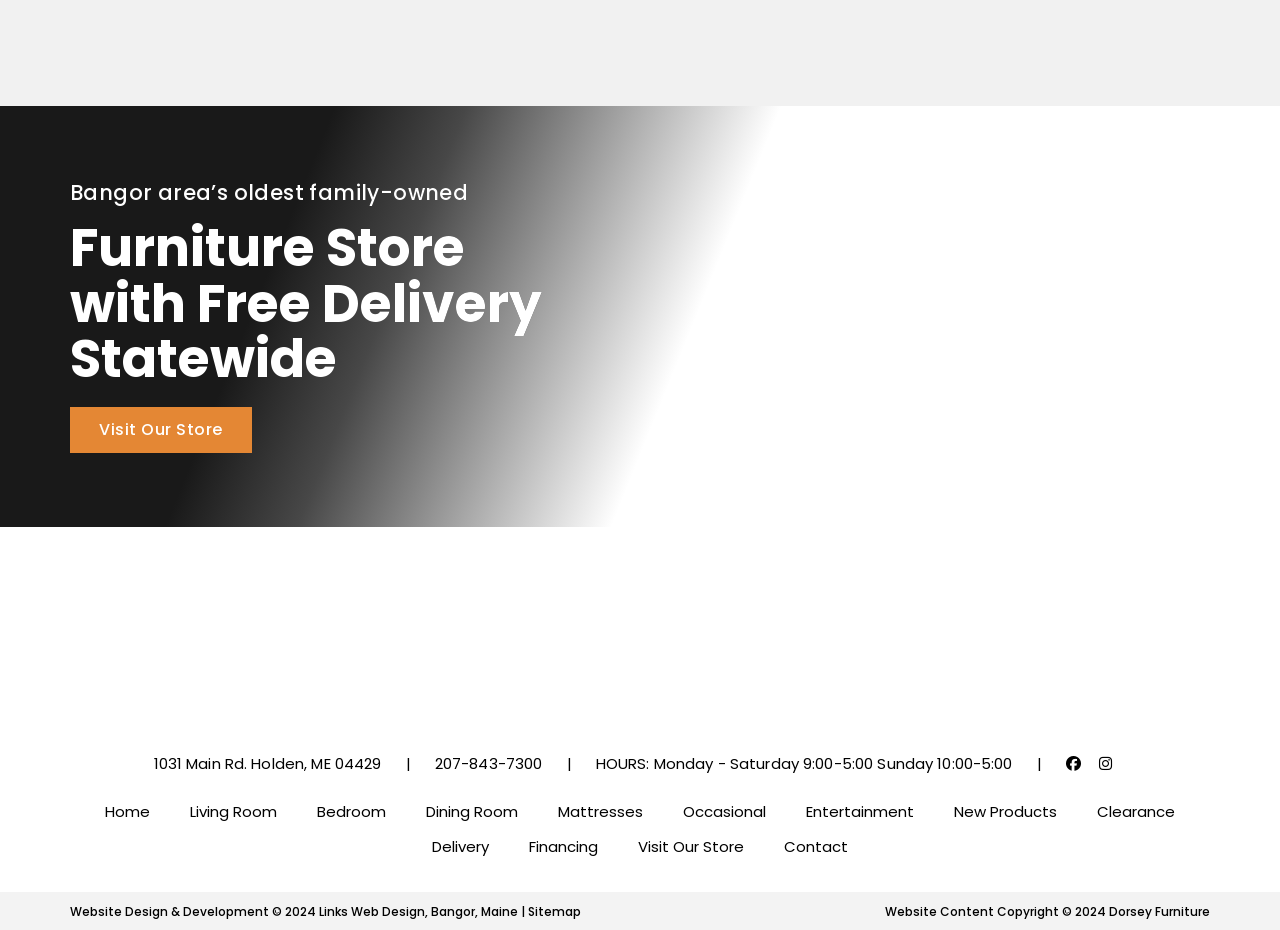Locate the bounding box of the UI element described in the following text: "Visit Our Store".

[0.498, 0.898, 0.581, 0.924]